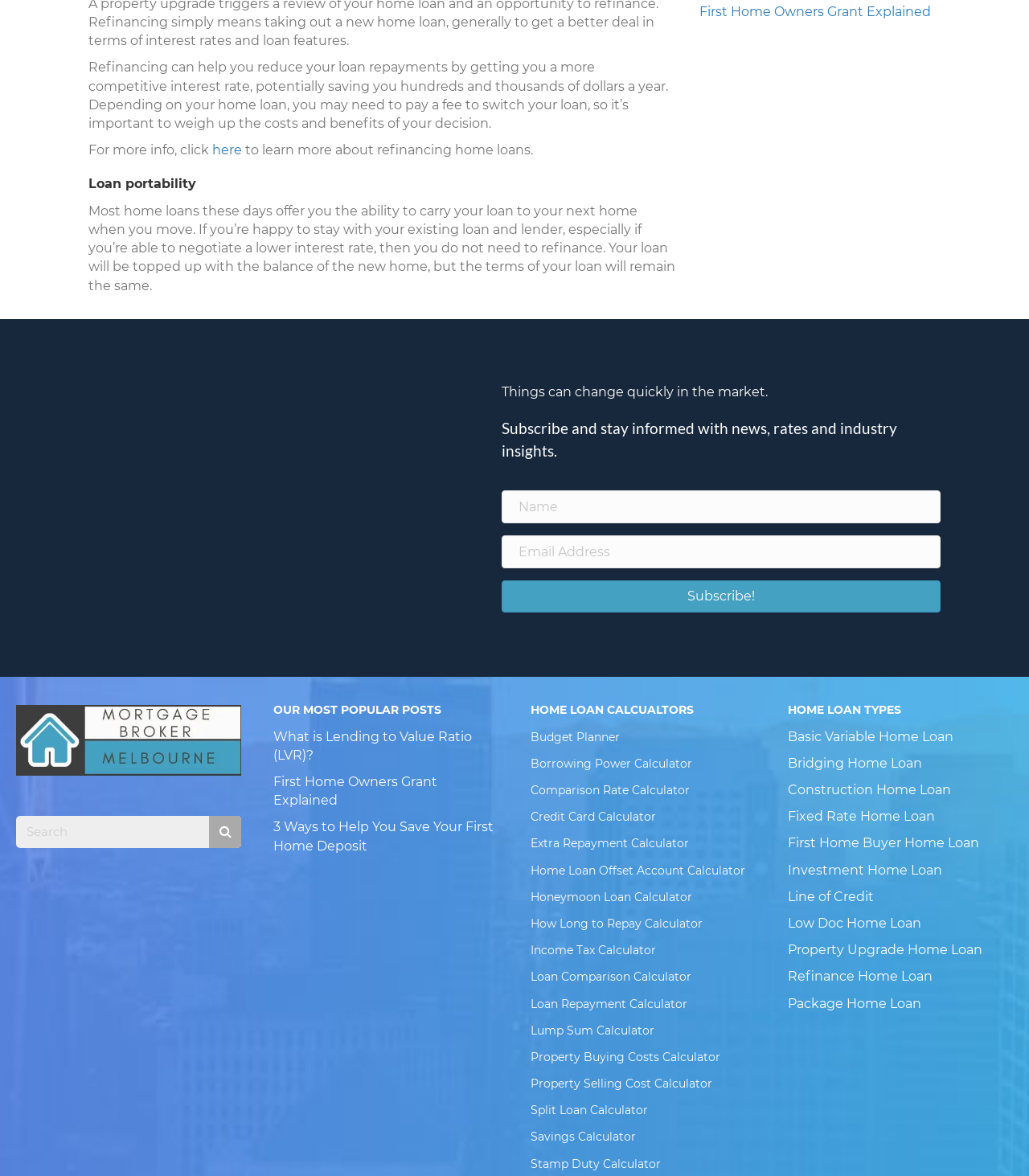Give a one-word or one-phrase response to the question: 
What can be subscribed to on this website?

News, rates, and industry insights